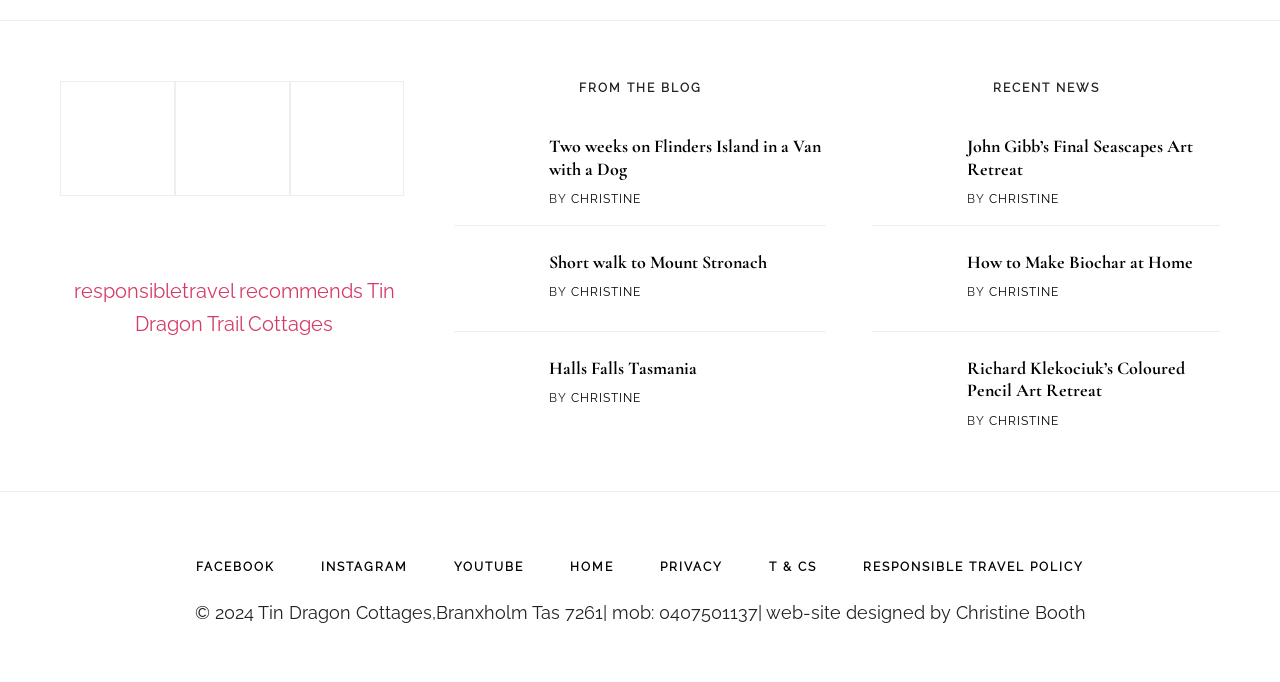Find the bounding box coordinates for the UI element that matches this description: "T & Cs".

[0.585, 0.823, 0.654, 0.84]